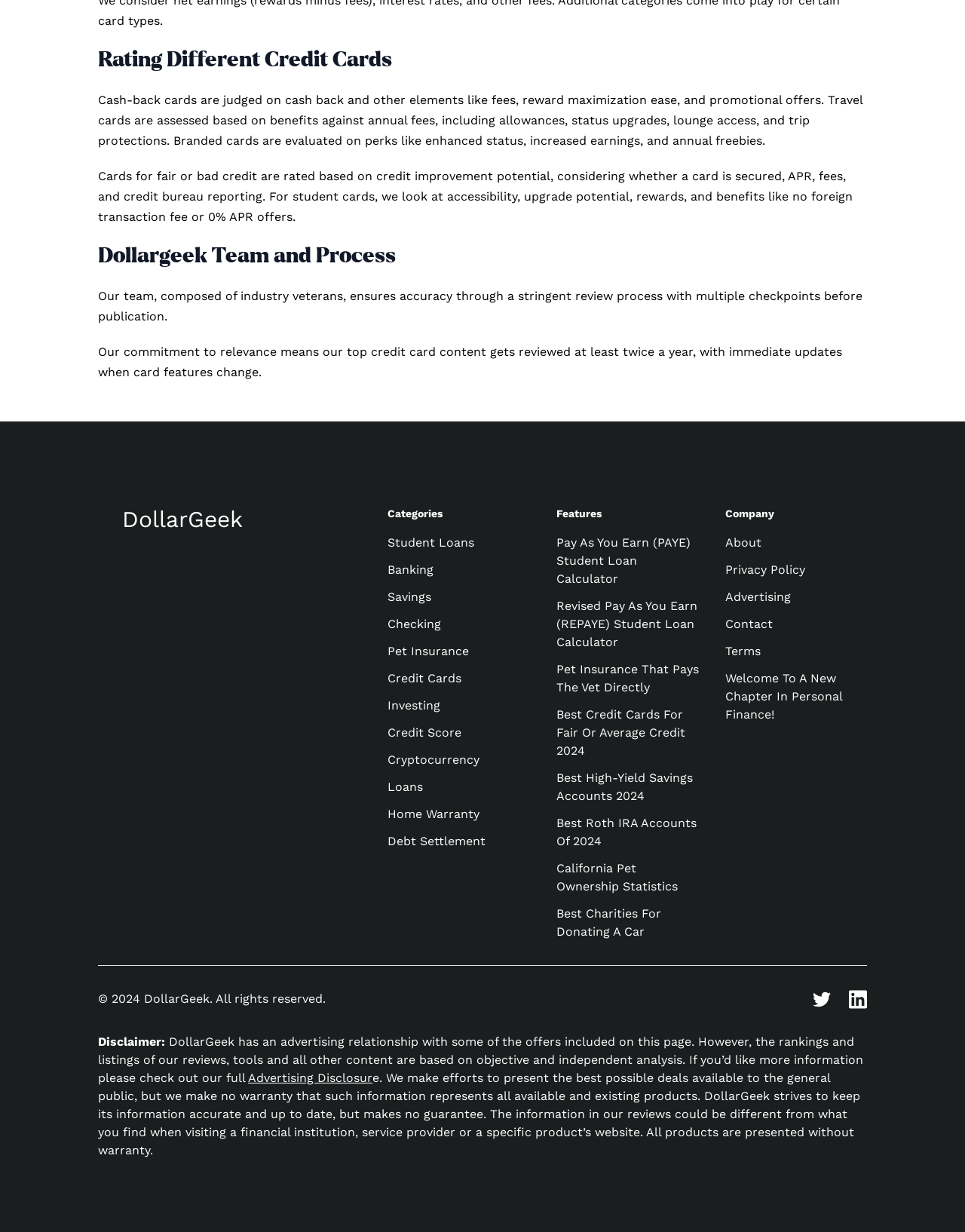Please answer the following question using a single word or phrase: 
What is the purpose of the review process?

Ensure accuracy